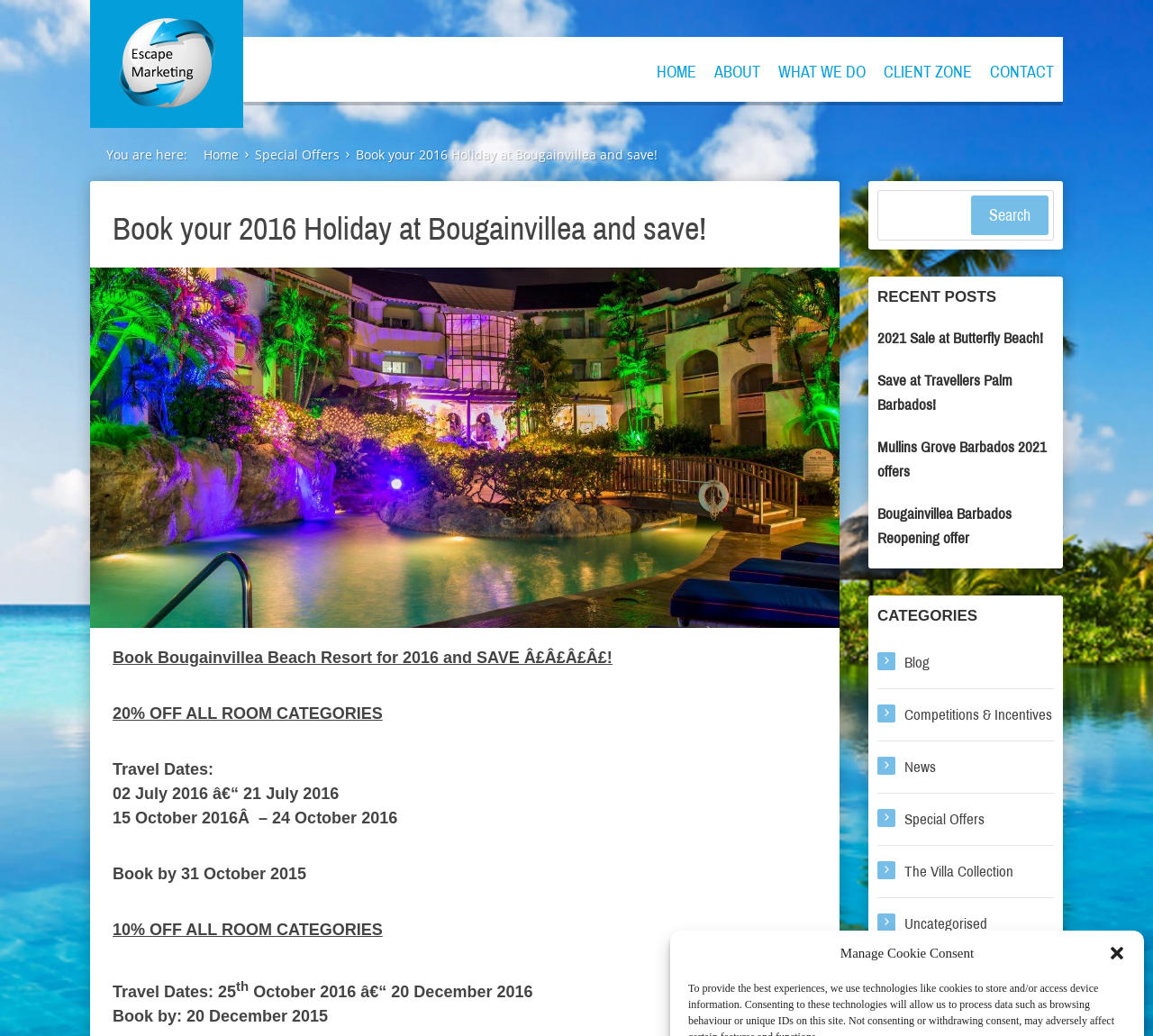What is the name of the resort being promoted?
Look at the webpage screenshot and answer the question with a detailed explanation.

Based on the webpage content, specifically the heading 'Book your 2016 Holiday at Bougainvillea and save!' and the text 'Book Bougainvillea Beach Resort for 2016 and SAVE Â£Â£Â£Â£!', it is clear that the resort being promoted is Bougainvillea Beach Resort.